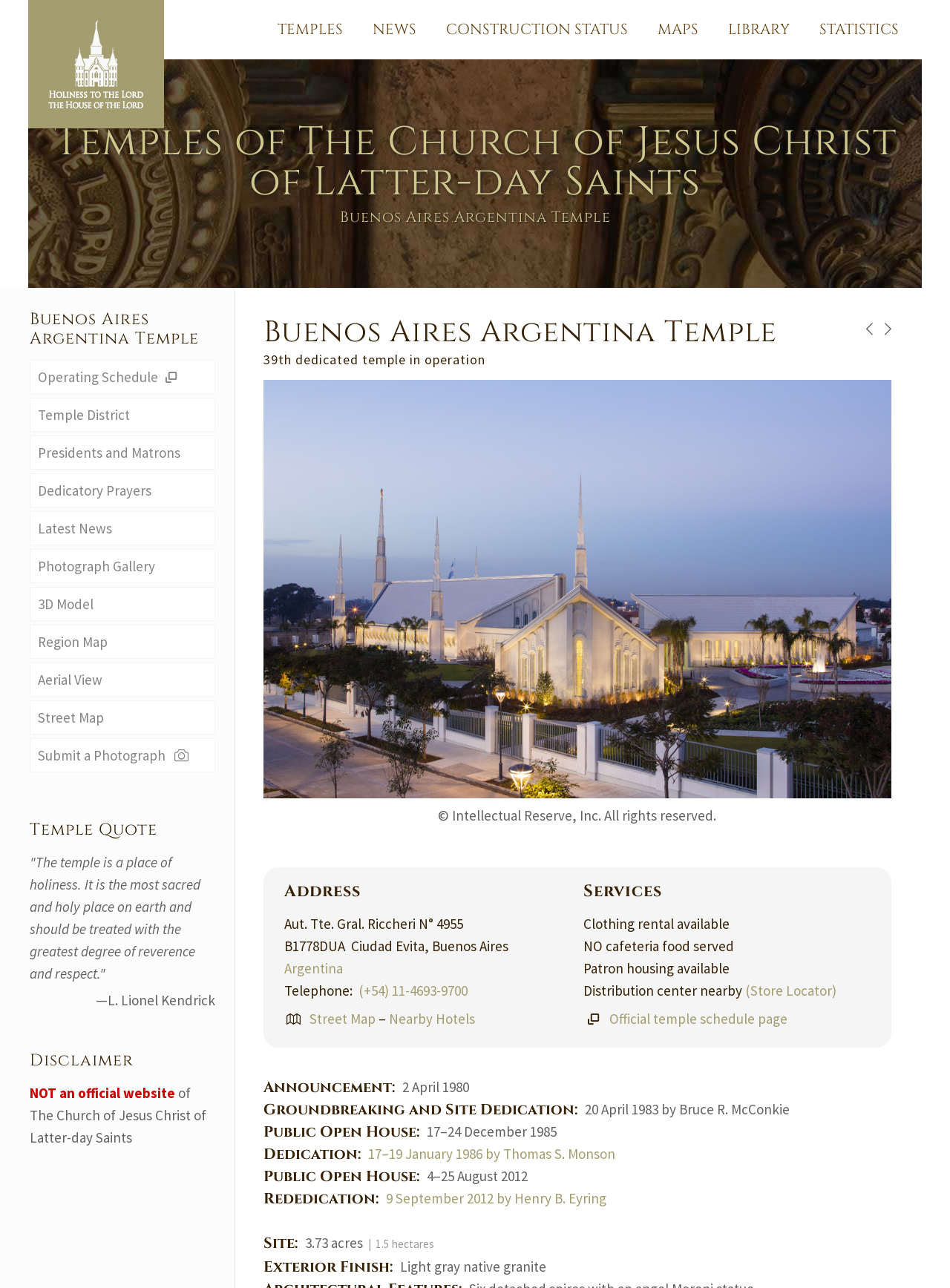Using the description: "Buenos Aires Argentina Temple", identify the bounding box of the corresponding UI element in the screenshot.

[0.031, 0.24, 0.209, 0.271]